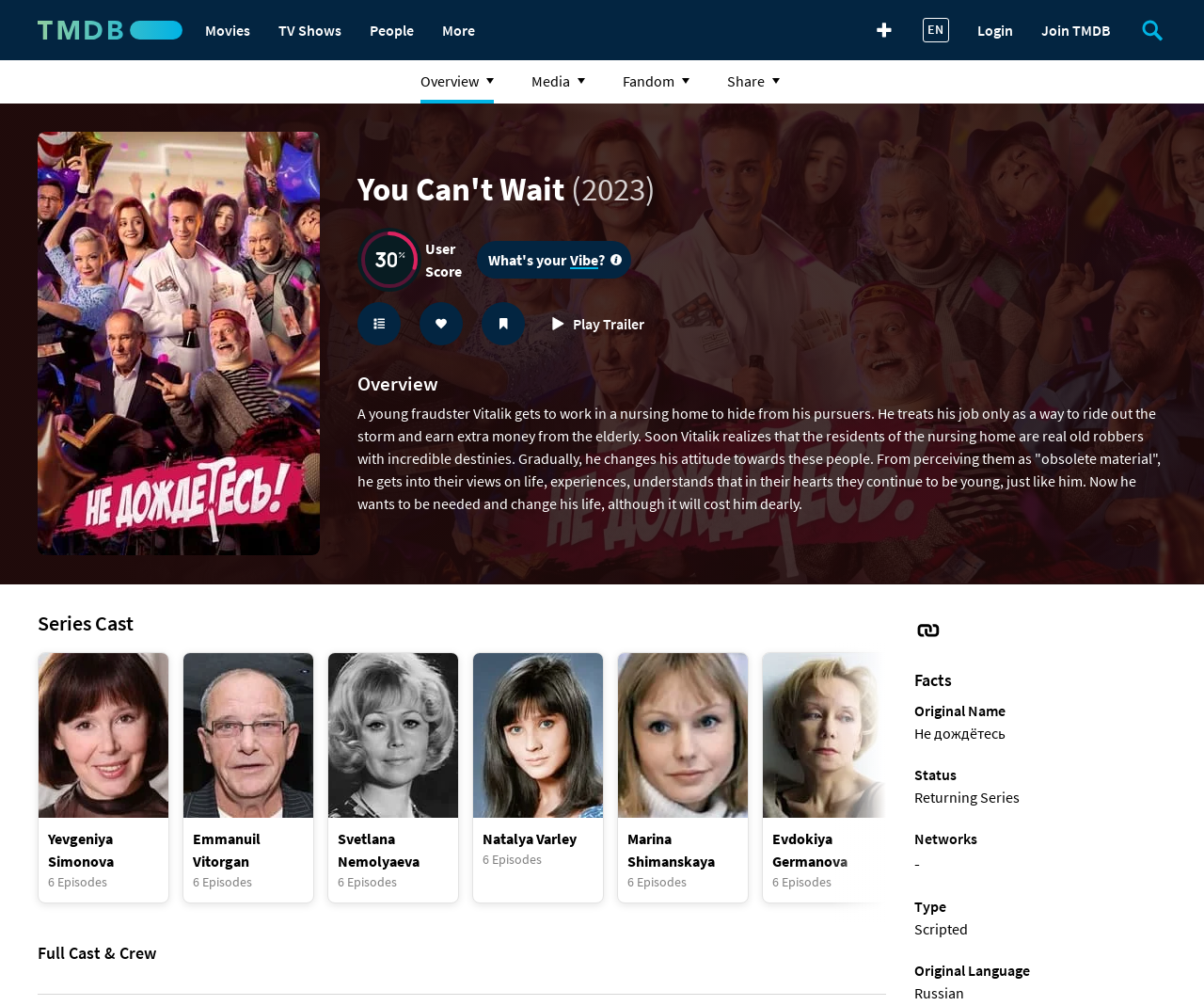Find the bounding box coordinates of the element to click in order to complete the given instruction: "Explore the 'Series Cast' section."

[0.031, 0.609, 0.736, 0.63]